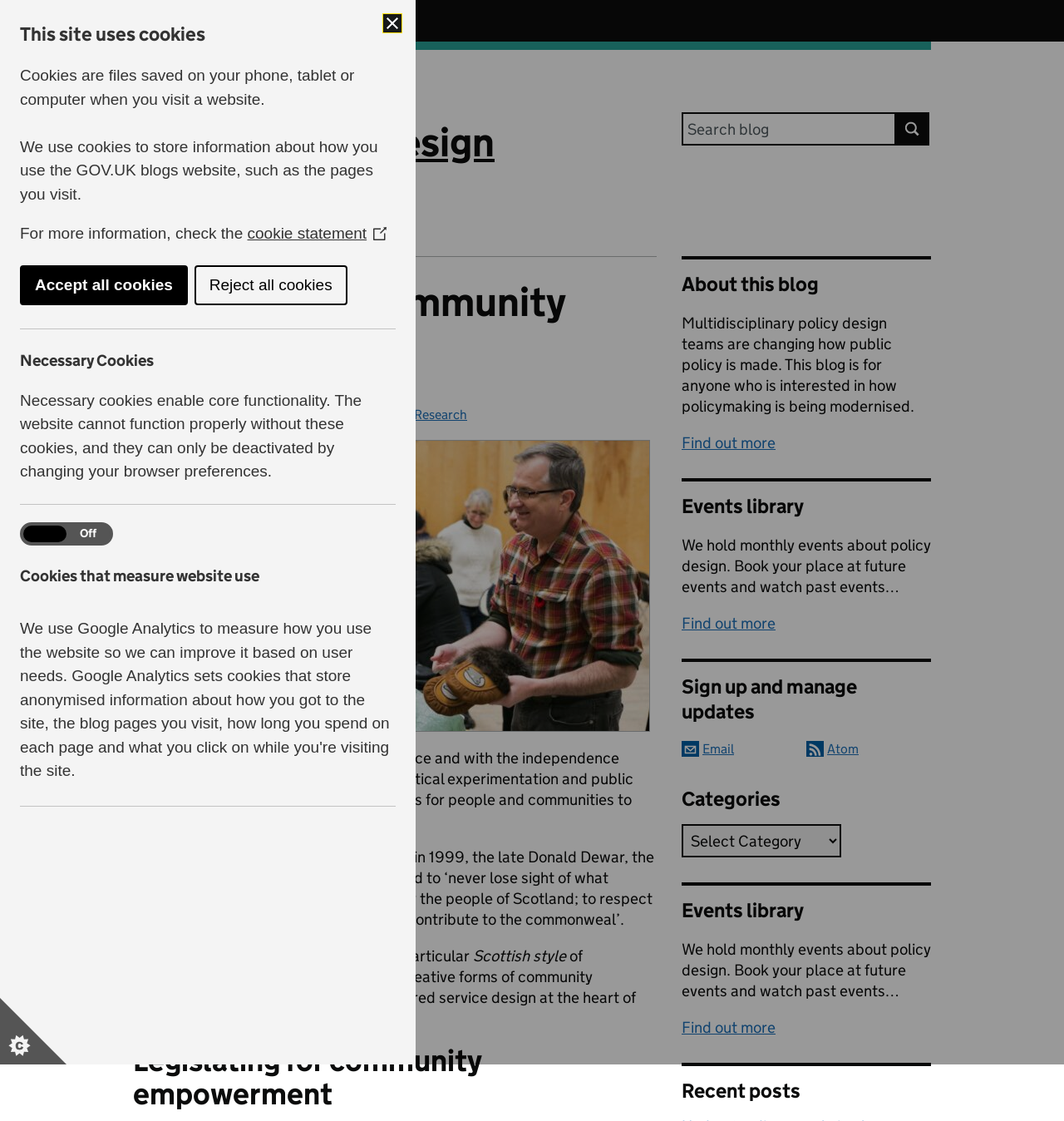Please give the bounding box coordinates of the area that should be clicked to fulfill the following instruction: "Sign up and manage updates by email". The coordinates should be in the format of four float numbers from 0 to 1, i.e., [left, top, right, bottom].

[0.641, 0.661, 0.69, 0.675]